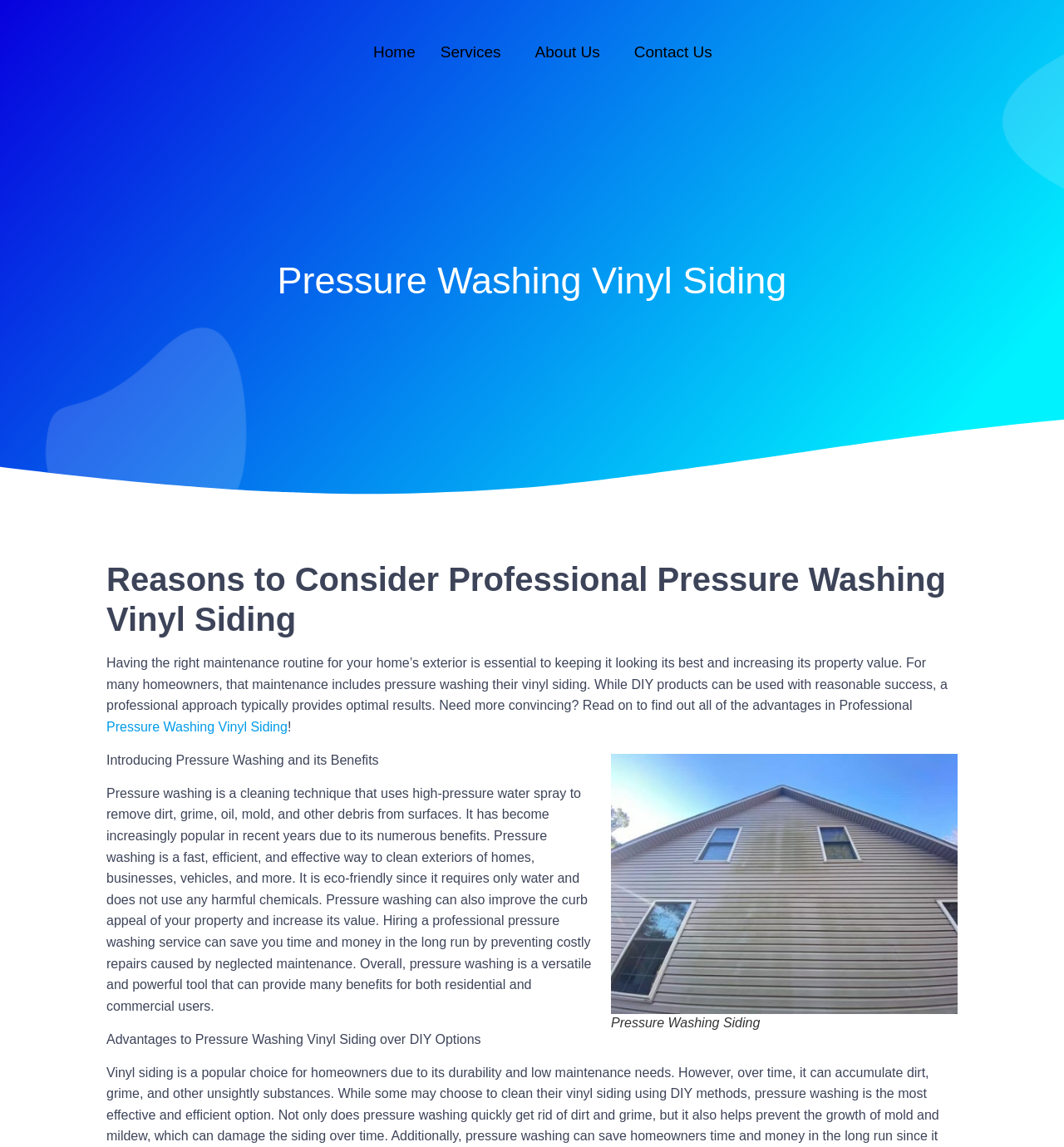Find the bounding box coordinates of the area that needs to be clicked in order to achieve the following instruction: "Click the 'CALL NOW FOR AN ESTIMATE' link". The coordinates should be specified as four float numbers between 0 and 1, i.e., [left, top, right, bottom].

[0.747, 0.043, 0.962, 0.078]